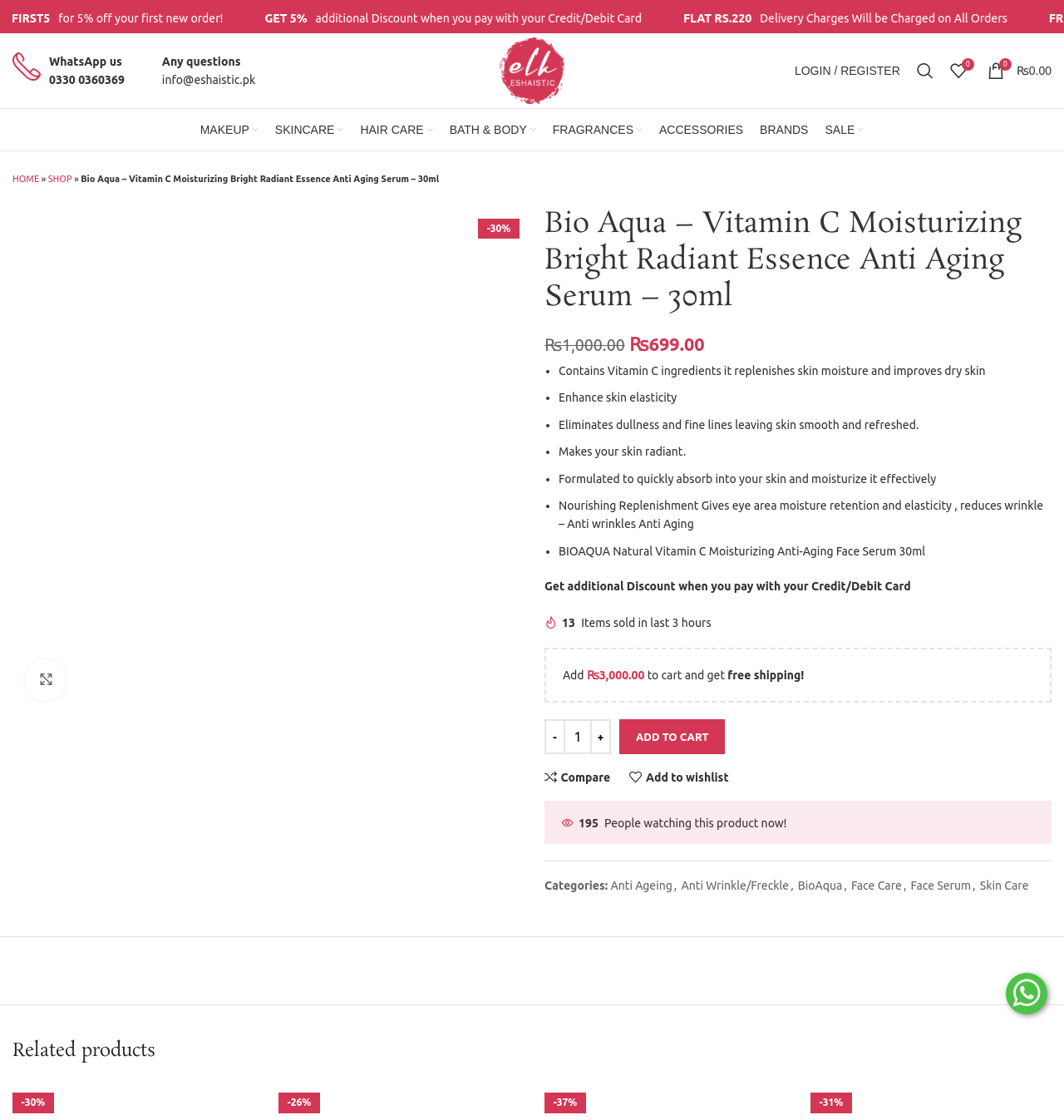Identify the bounding box of the HTML element described as: "0 items ₨0.00".

[0.92, 0.048, 0.996, 0.078]